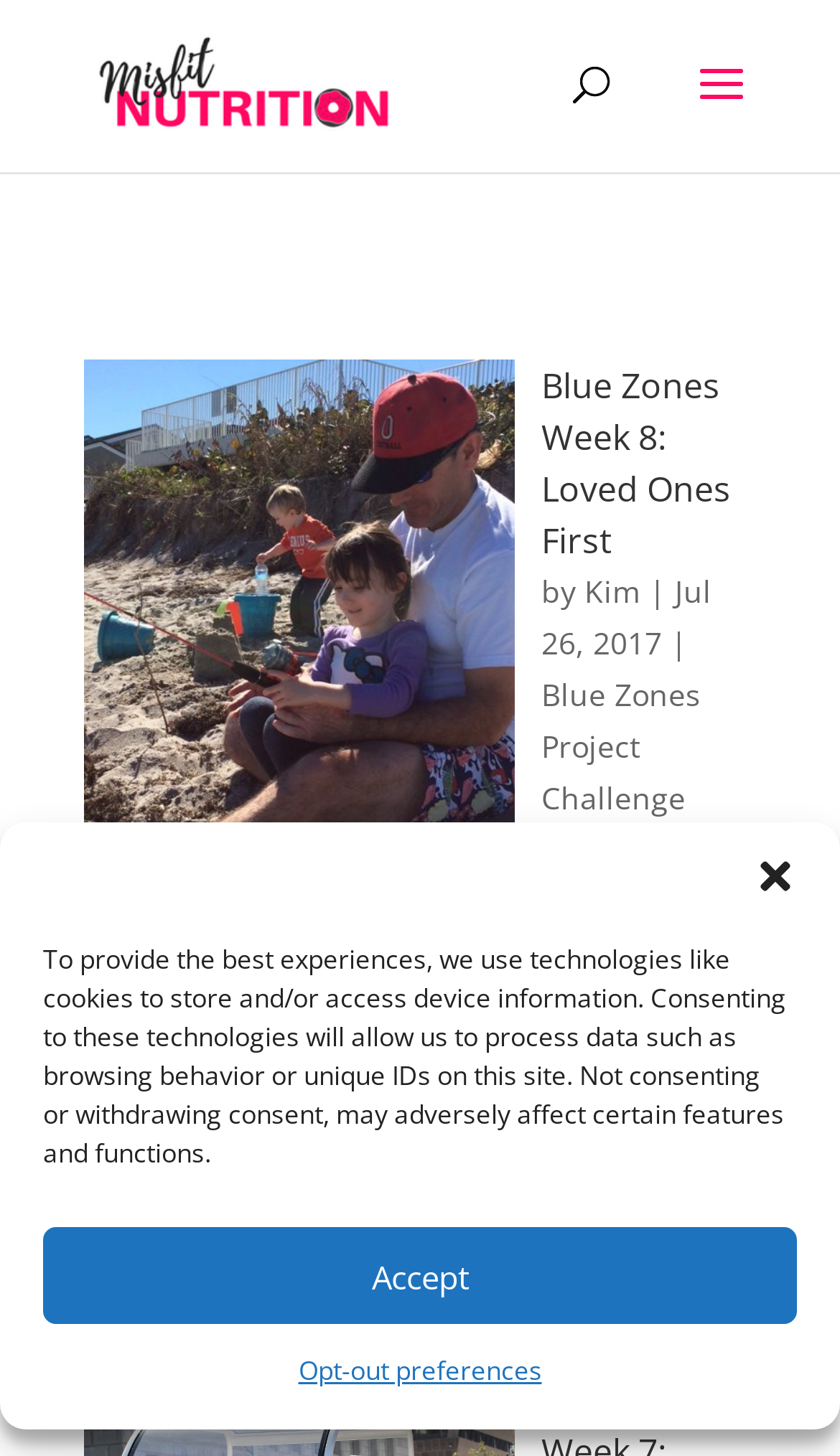Locate the bounding box of the UI element defined by this description: "Kim". The coordinates should be given as four float numbers between 0 and 1, formatted as [left, top, right, bottom].

[0.696, 0.392, 0.763, 0.42]